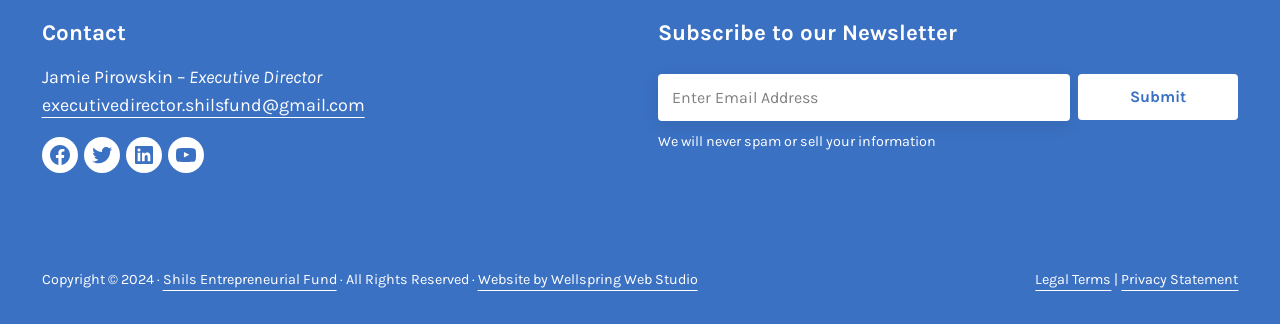Highlight the bounding box coordinates of the element you need to click to perform the following instruction: "Visit the Facebook page."

[0.032, 0.423, 0.061, 0.534]